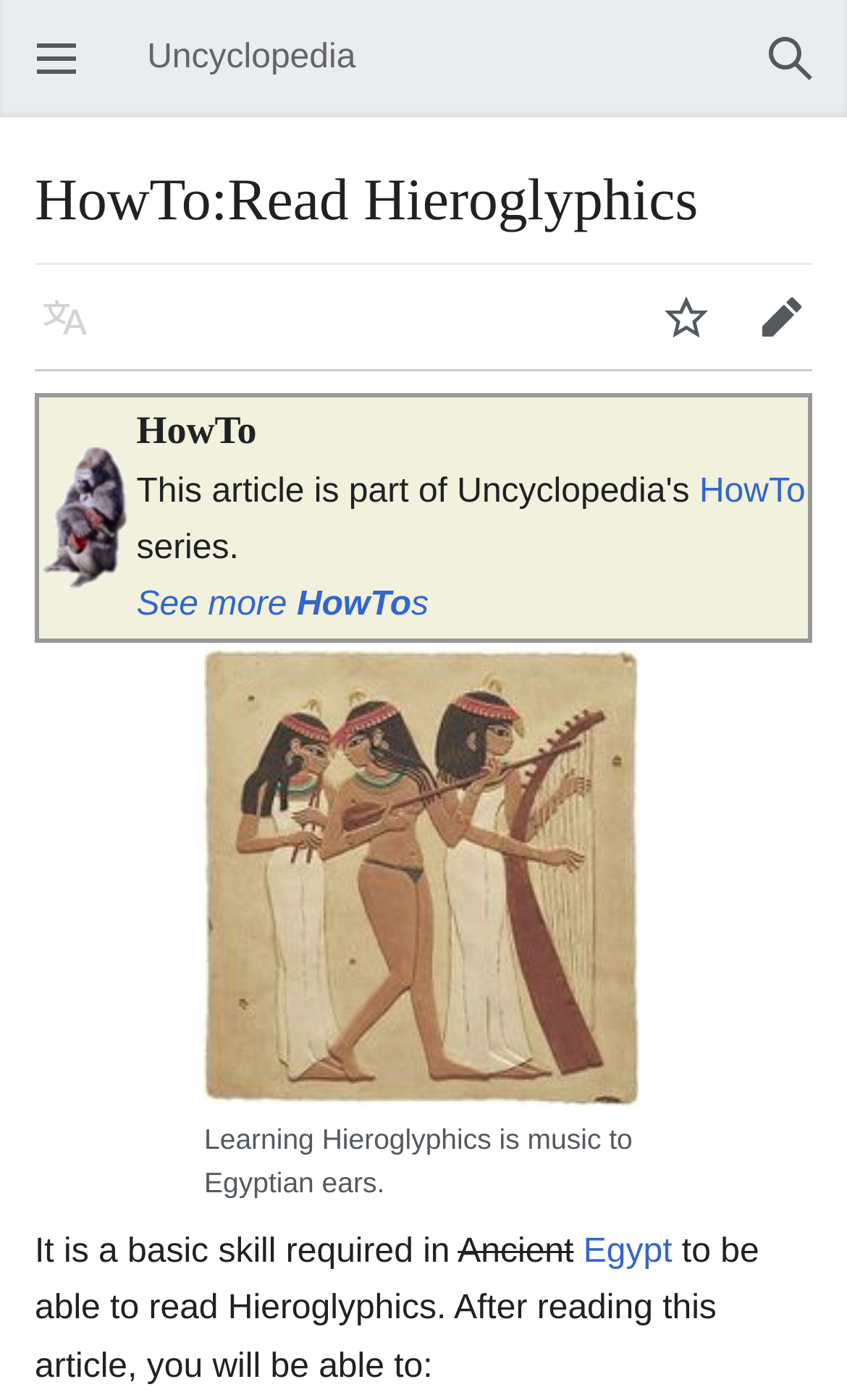Highlight the bounding box coordinates of the element that should be clicked to carry out the following instruction: "Search". The coordinates must be given as four float numbers ranging from 0 to 1, i.e., [left, top, right, bottom].

[0.877, 0.008, 0.99, 0.076]